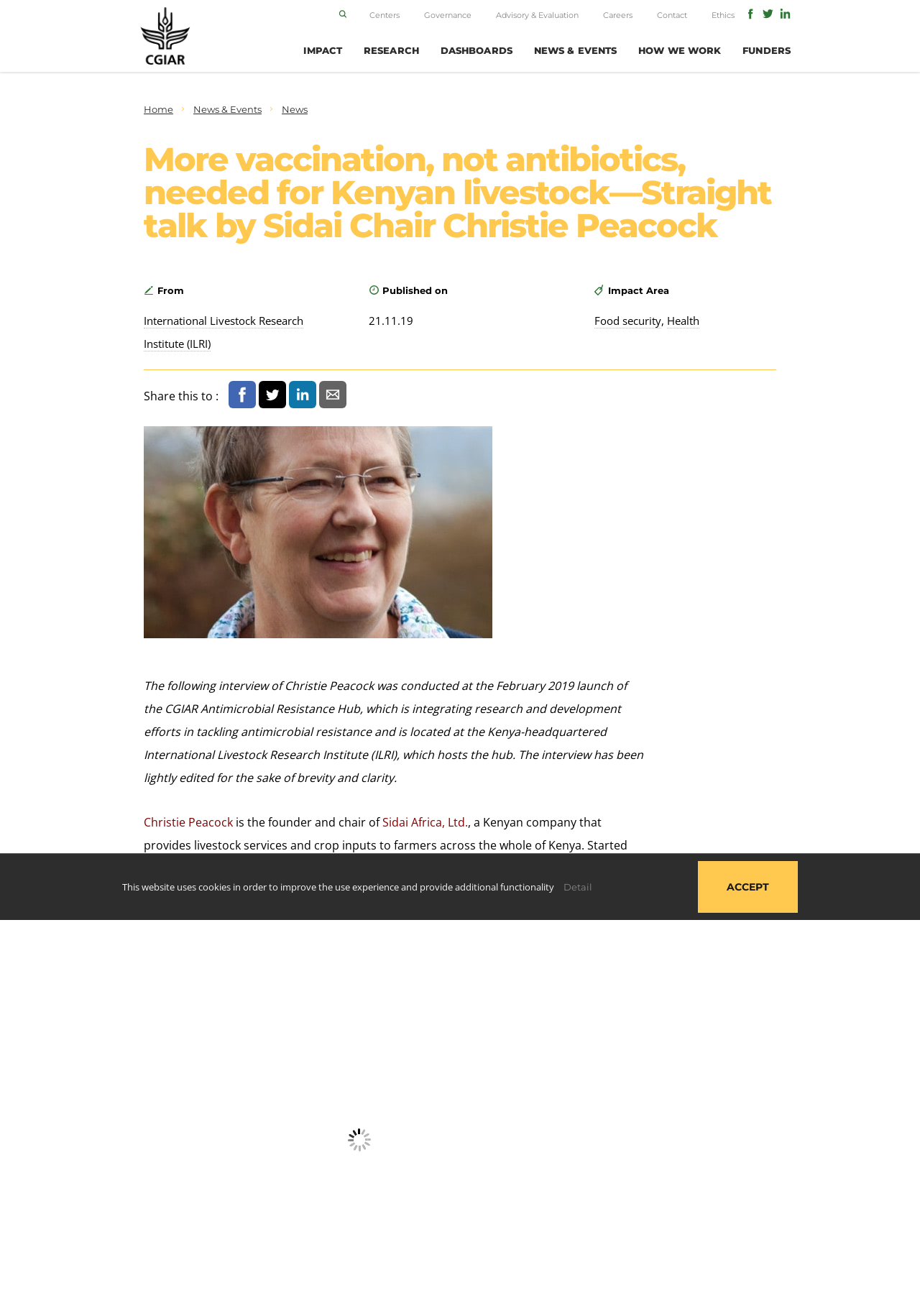Give a detailed account of the webpage, highlighting key information.

This webpage is an interview article featuring Christie Peacock, the founder and chairman of Sidai Africa, Ltd., a Kenyan company that provides livestock services and crop inputs to farmers across Kenya. 

At the top of the page, there are several links to different sections of the website, including "IMPACT", "RESEARCH", "DASHBOARDS", "NEWS & EVENTS", "HOW WE WORK", and "FUNDERS". Below these links, there are additional links to "Centers", "Governance", "Advisory & Evaluation", "Careers", "Contact", and "Ethics". 

On the left side of the page, there is a search bar with a magnifying glass icon. Above the search bar, there is a navigation breadcrumb trail showing the path "Home" > "News & Events" > "News". 

The main content of the page is the interview article, which has a heading "More vaccination, not antibiotics, needed for Kenyan livestock—Straight talk by Sidai Chair Christie Peacock". The article is accompanied by an image and has a publication date of "21.11.19". The article is categorized under the impact areas "Food security" and "Health". 

Below the article heading, there is a section that allows users to share the article on social media platforms. The article itself is a lengthy text that discusses Christie Peacock's interview, which was conducted at the launch of the CGIAR Antimicrobial Resistance Hub. The interview has been edited for brevity and clarity. 

At the bottom of the page, there is a notice that the website uses cookies to improve the user experience and provide additional functionality. Users can click on "Detail" to learn more or "ACCEPT" to agree to the use of cookies.